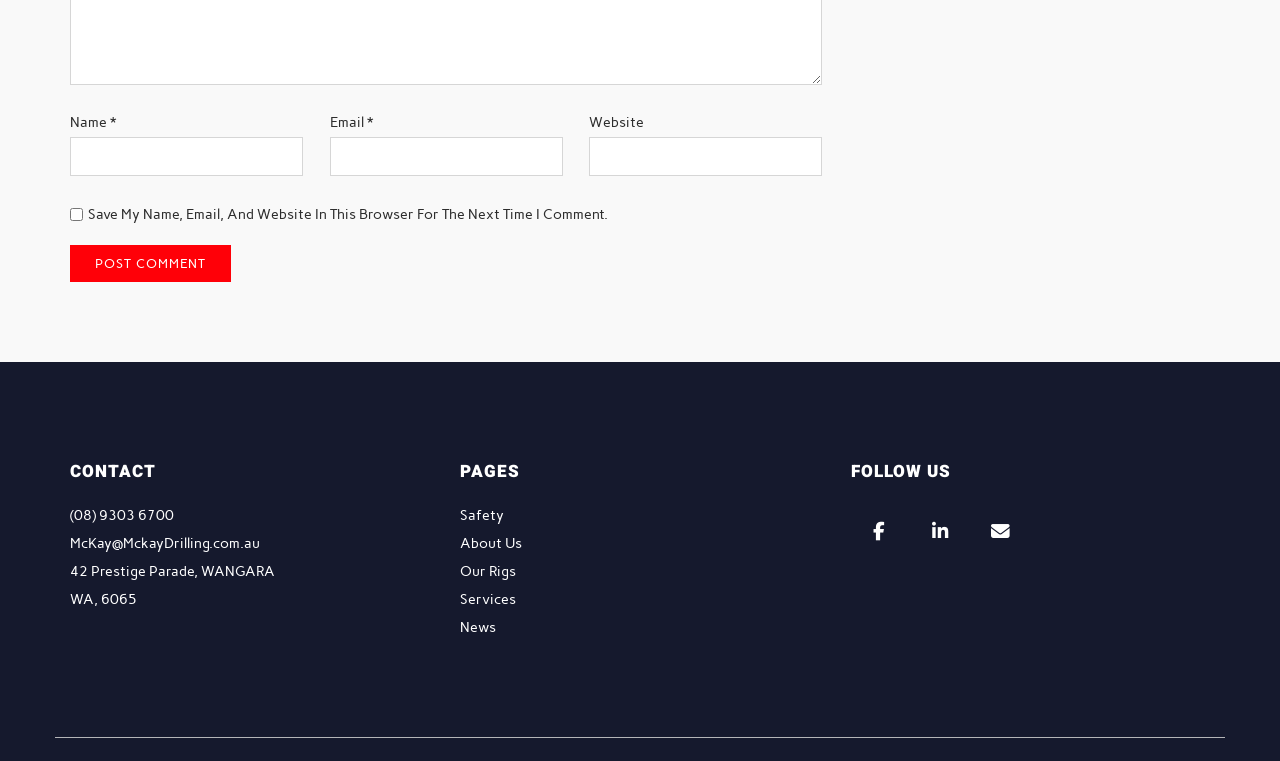Locate the bounding box coordinates of the element you need to click to accomplish the task described by this instruction: "Click the Post Comment button".

[0.055, 0.322, 0.18, 0.371]